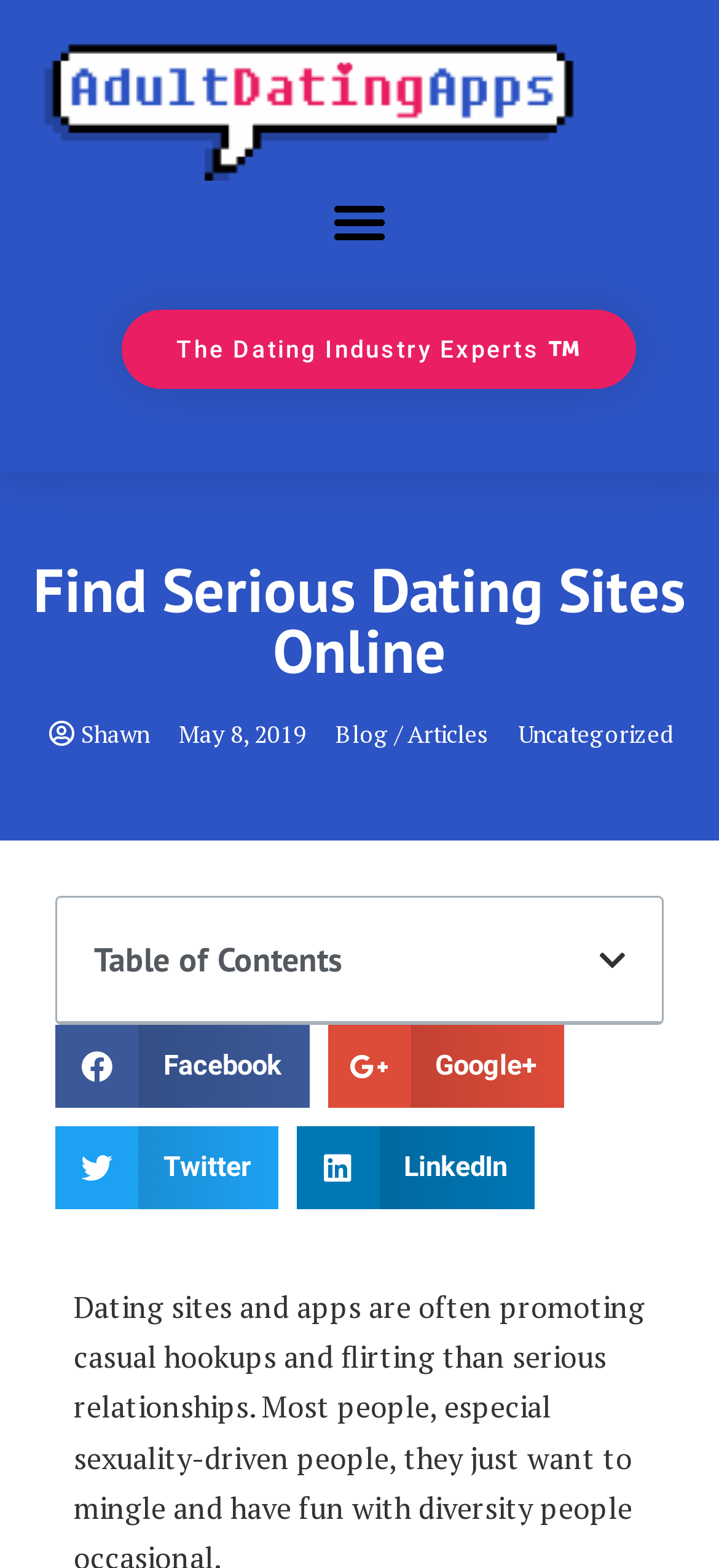Who is the author of the article?
Using the screenshot, give a one-word or short phrase answer.

Shawn